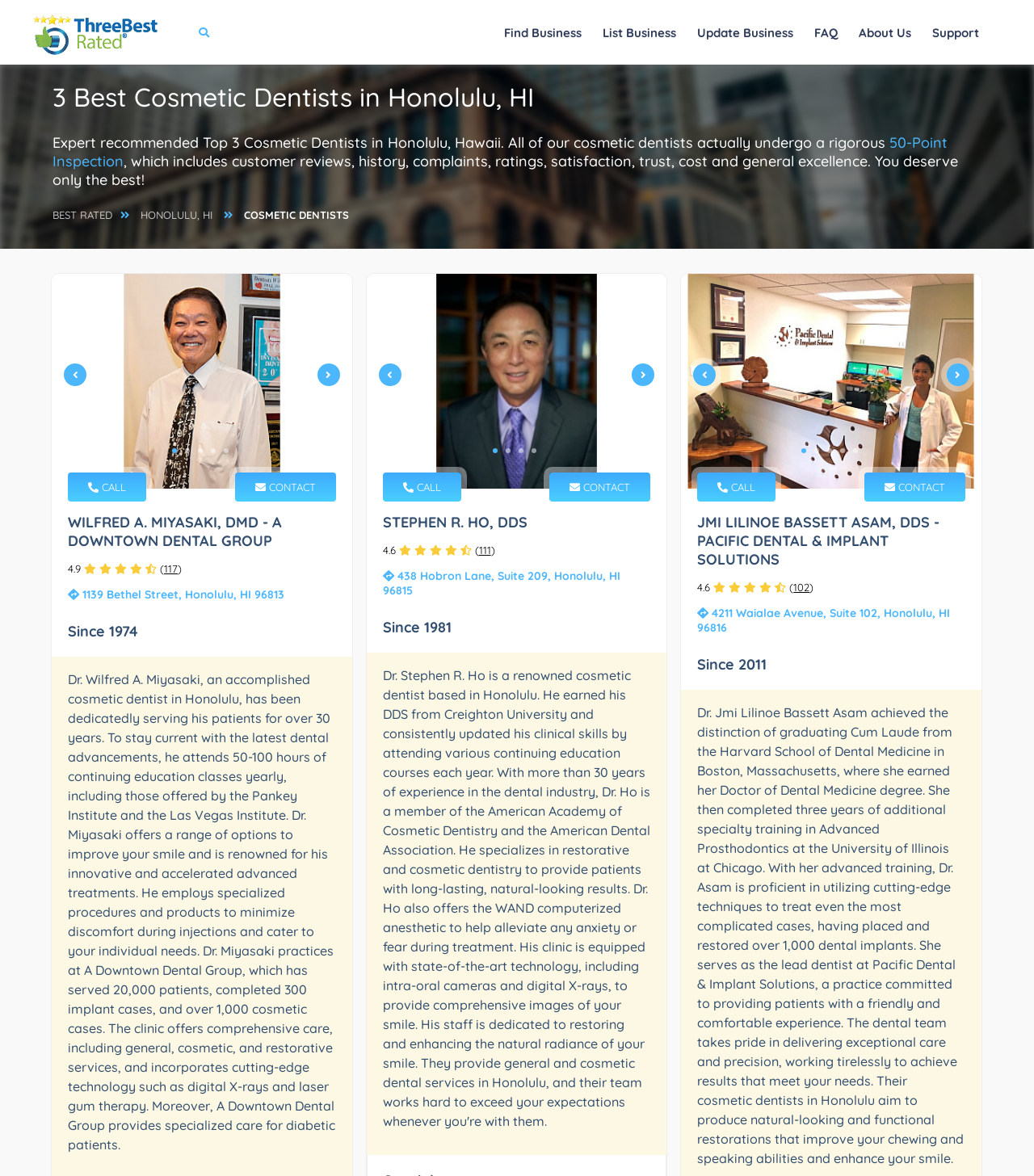Construct a comprehensive description capturing every detail on the webpage.

This webpage is about the top 3 cosmetic dentists in Honolulu, Hawaii. At the top, there is a logo of ThreeBestRated.com, a link to the website, and a navigation menu with links to "Find Business", "List Business", "Update Business", "FAQ", "About Us", and "Support". 

Below the navigation menu, there is a heading that reads "3 Best Cosmetic Dentists in Honolulu, HI" and a subheading that explains the rigorous 50-Point Inspection process used to select the top dentists. 

The main content of the webpage is divided into three sections, each dedicated to one of the top-rated cosmetic dentists. Each section has a tab panel with a photo of the dentist, followed by a tab list with five tabs. The first tab is selected by default, and it displays the dentist's information, including their name, rating, address, and a brief description of their practice. The other tabs likely contain additional information or reviews about the dentist.

The first dentist, Wilfred A. Miyasaki, DMD, has a rating of 4.9 and is located at A Downtown Dental Group. The description of his practice mentions his experience, continuing education, and the services offered by his clinic.

The second dentist, Stephen R. Ho, DDS, has a rating of 4.6 and is located at an address on Hobron Lane. The description of his practice mentions his experience and the services offered by his clinic.

The third dentist, Jmi Lilinoe Bassett Asam, DDS, has a rating of 4.6 and is located at Pacific Dental & Implant Solutions. The description of her practice mentions her education, experience, and the services offered by her clinic.

Each section also has a "CALL" and "CONTACT" link, allowing users to easily get in touch with the dentists.